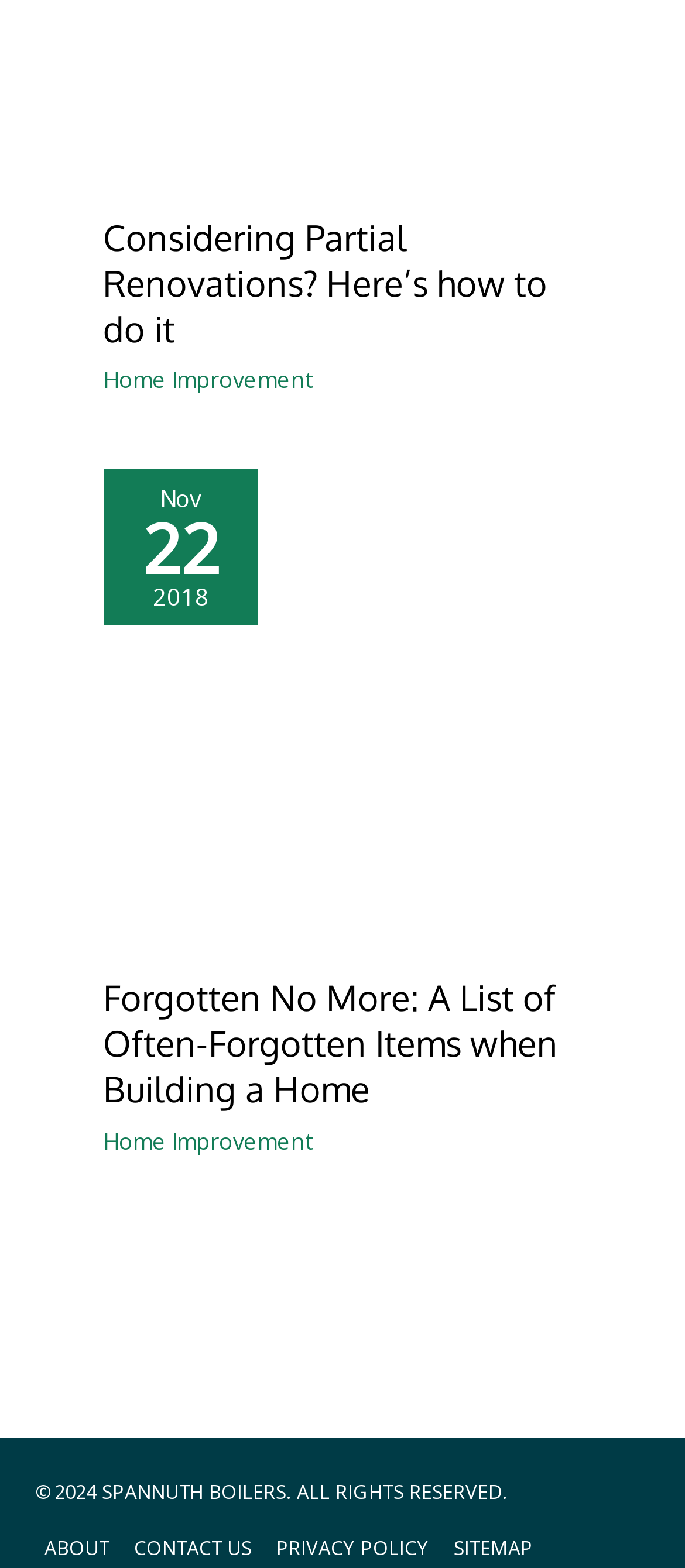Locate the bounding box coordinates of the clickable element to fulfill the following instruction: "Visit the 'Home Improvement' page". Provide the coordinates as four float numbers between 0 and 1 in the format [left, top, right, bottom].

[0.151, 0.232, 0.456, 0.252]